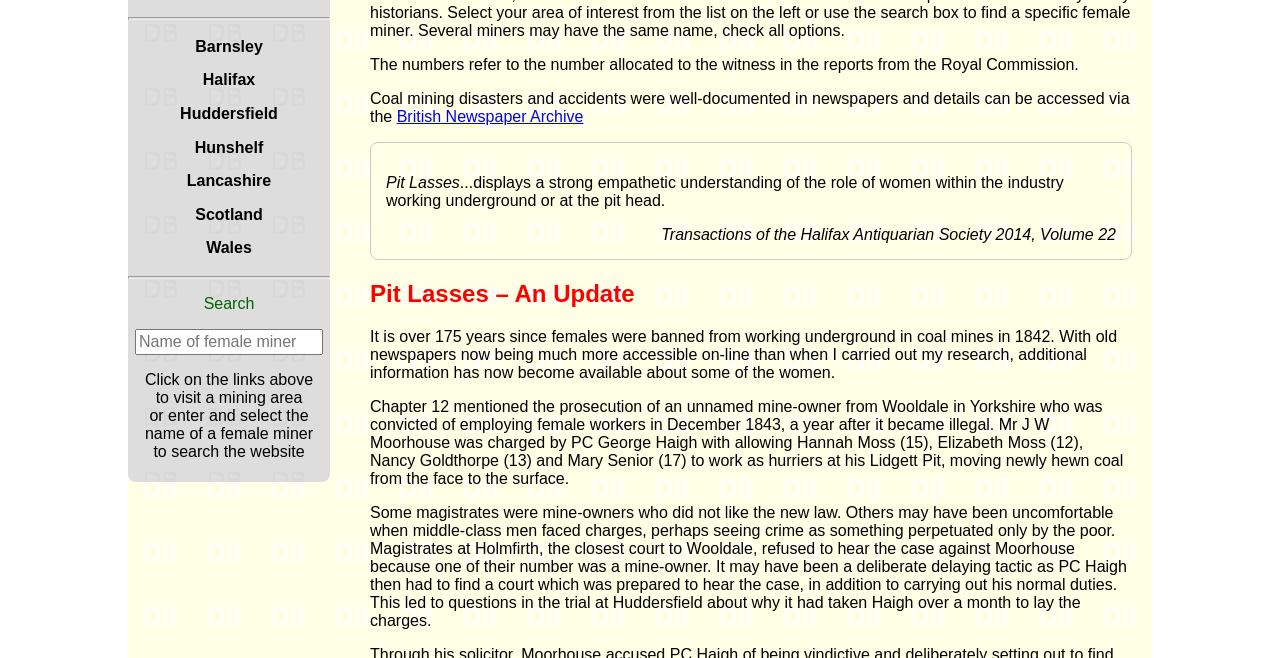Given the description placeholder="Name of female miner", predict the bounding box coordinates of the UI element. Ensure the coordinates are in the format (top-left x, top-left y, bottom-right x, bottom-right y) and all values are between 0 and 1.

[0.105, 0.5, 0.252, 0.539]